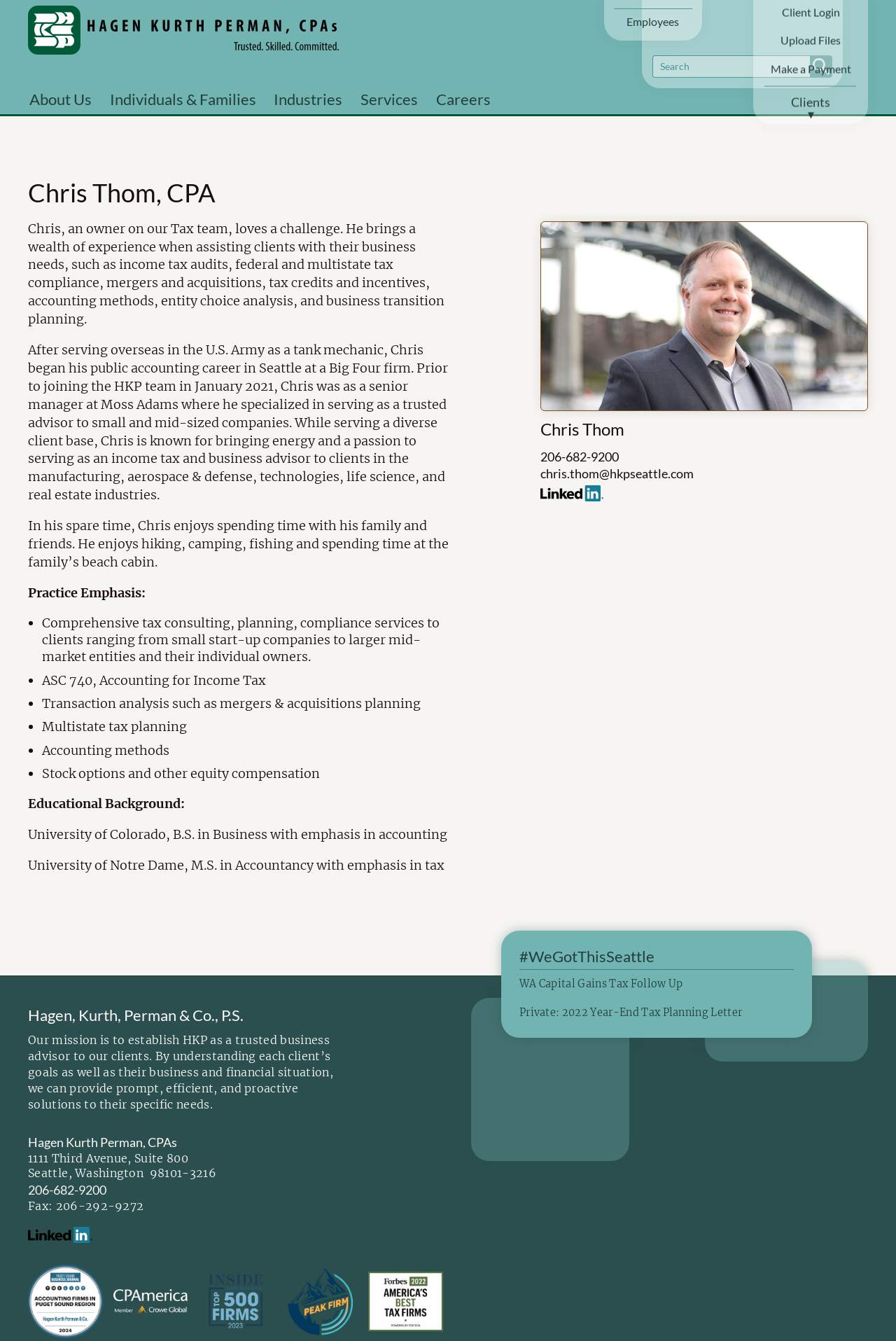Identify the bounding box coordinates for the region to click in order to carry out this instruction: "Click the 'Clients ▾' button". Provide the coordinates using four float numbers between 0 and 1, formatted as [left, top, right, bottom].

[0.841, 0.007, 0.969, 0.036]